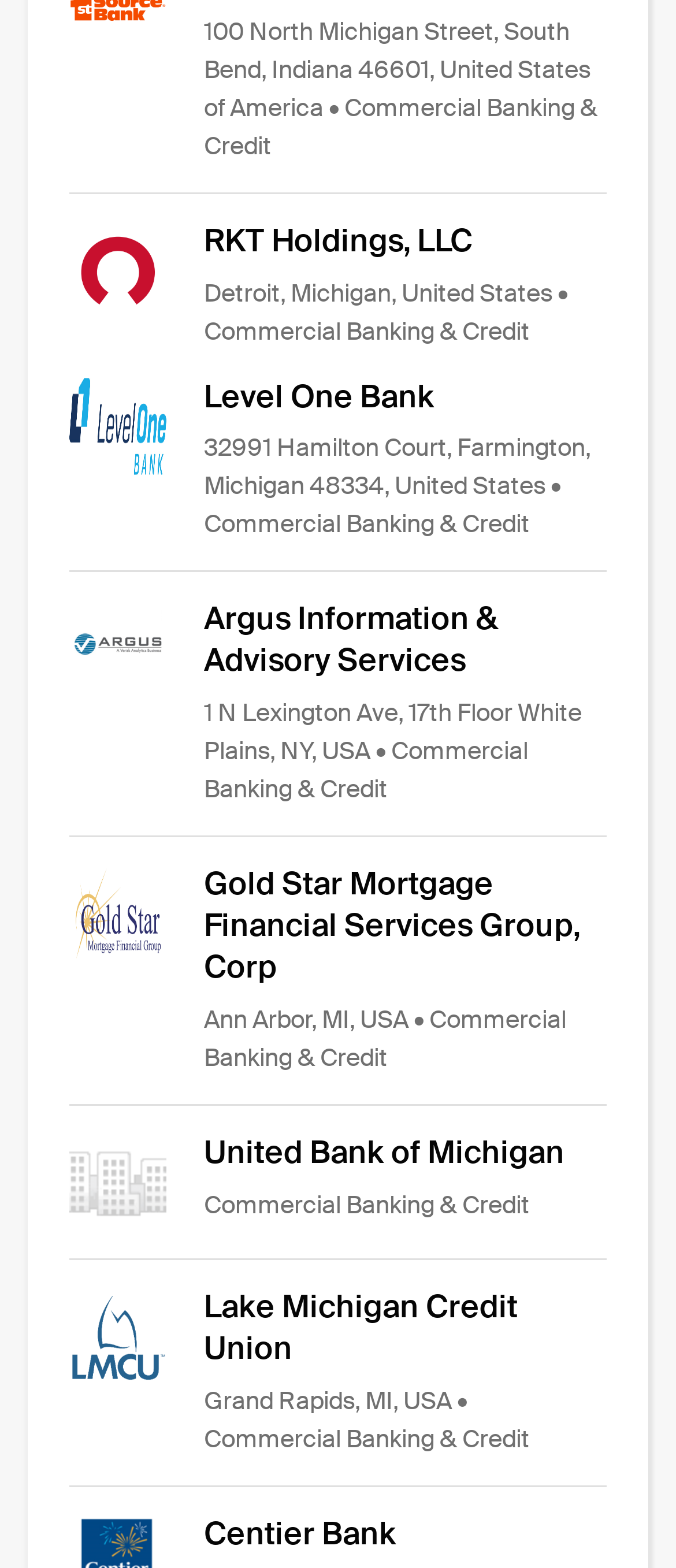How many companies are listed on this webpage?
Refer to the image and provide a thorough answer to the question.

I counted the number of link elements with a heading element next to it, which indicates a company listing. There are 6 such pairs.